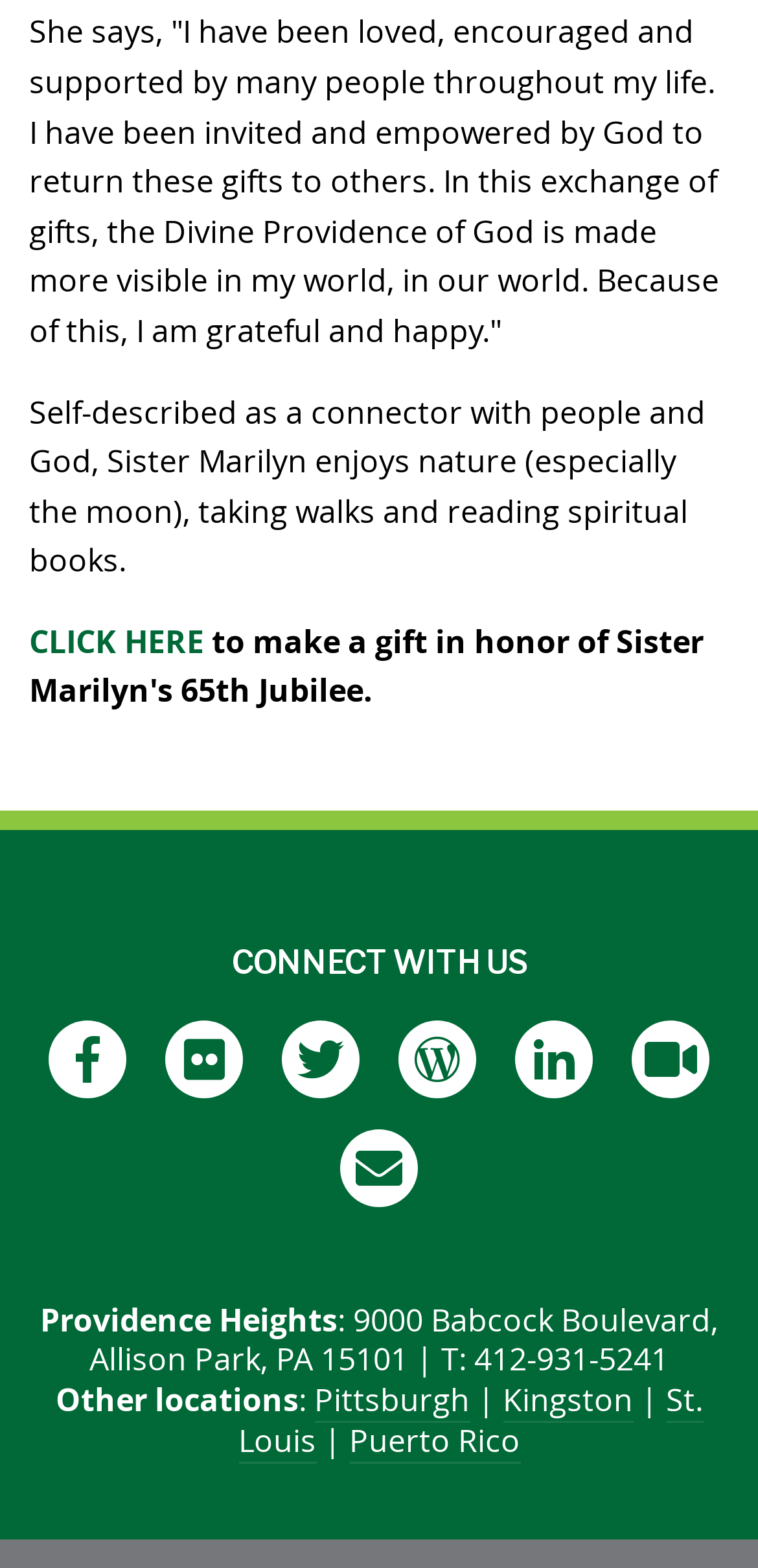What is Sister Marilyn's self-description?
Please provide a single word or phrase as your answer based on the image.

connector with people and God